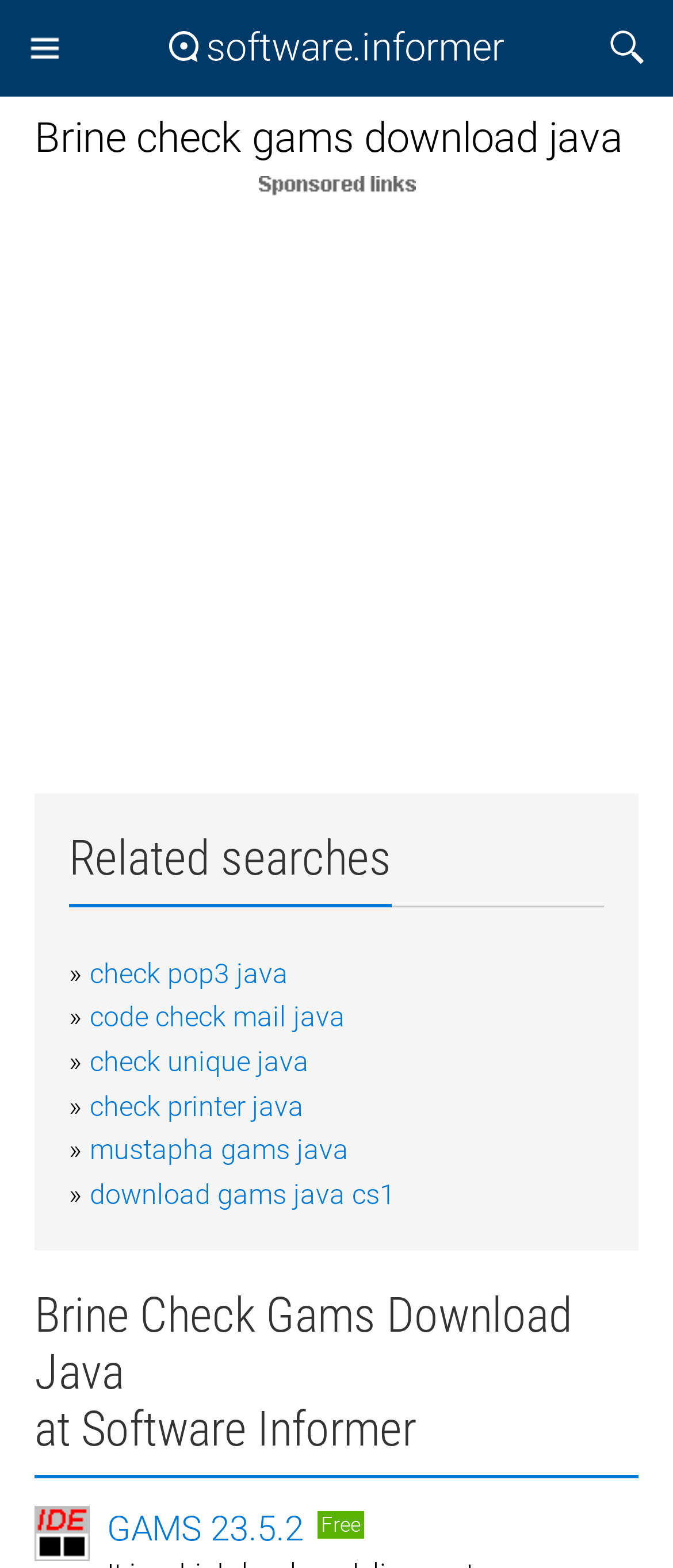Respond to the following query with just one word or a short phrase: 
What are the related searches on the webpage?

check pop3 java, code check mail java, etc.